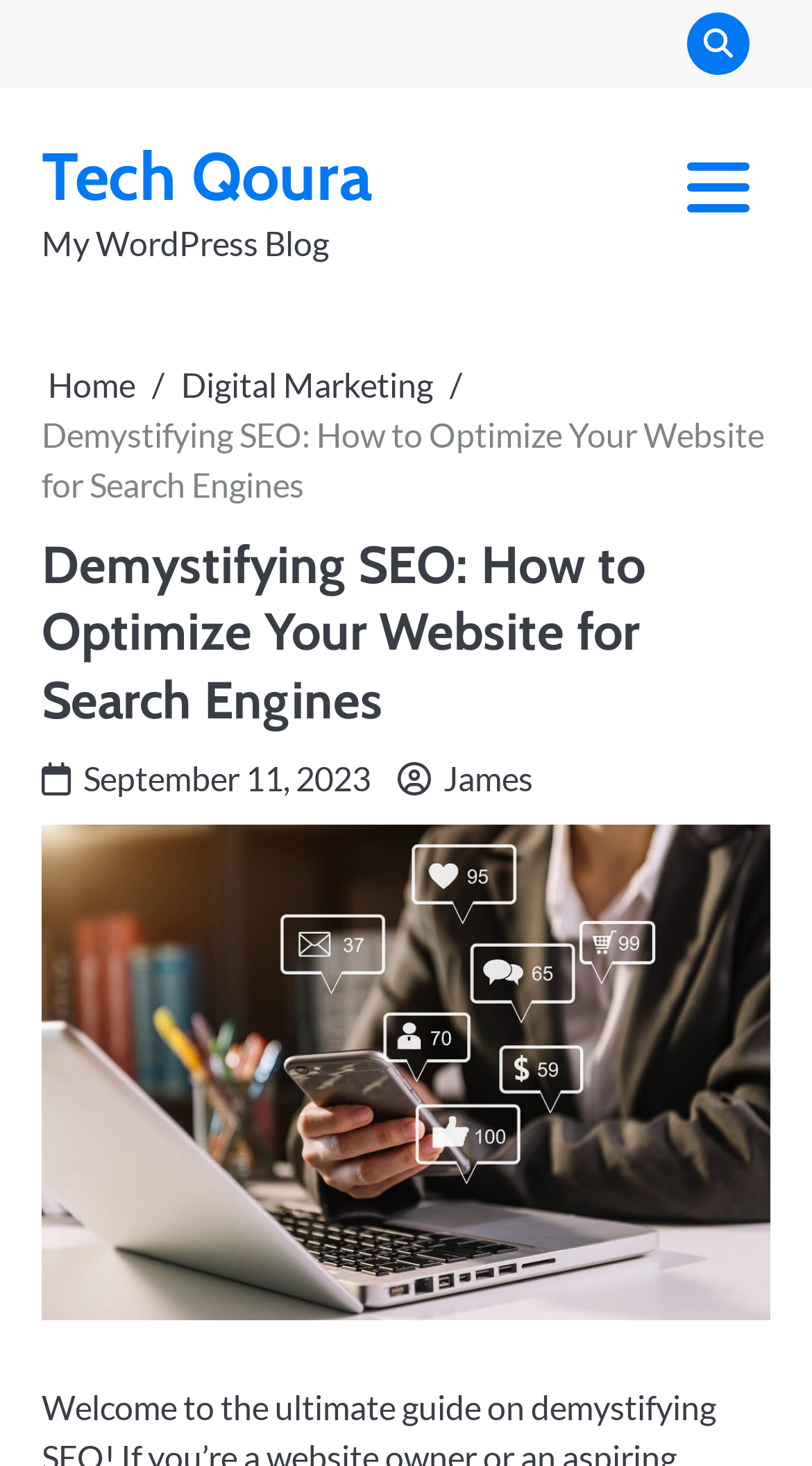Based on the element description: "Digital Marketing", identify the UI element and provide its bounding box coordinates. Use four float numbers between 0 and 1, [left, top, right, bottom].

[0.223, 0.249, 0.533, 0.276]